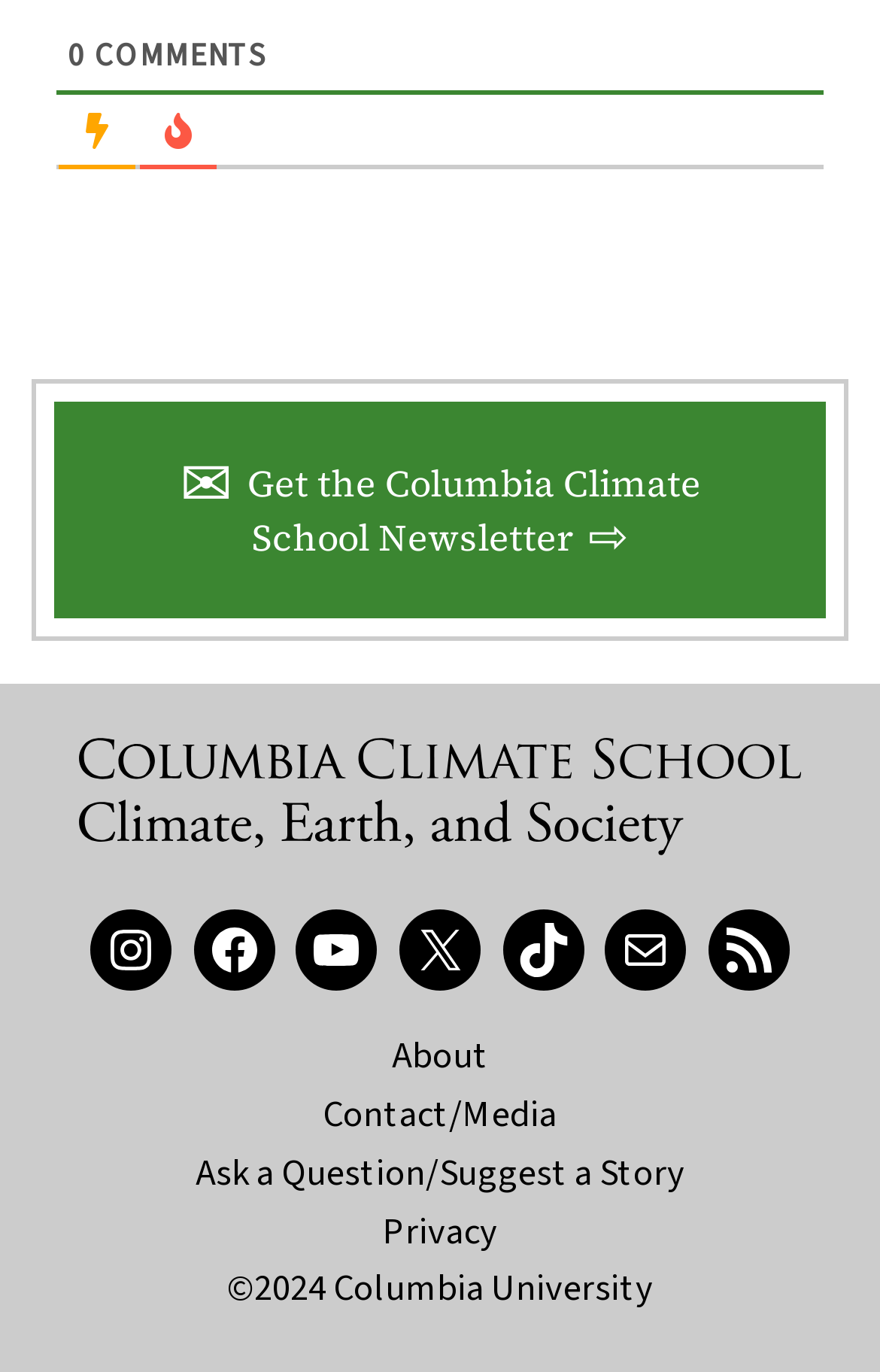Identify the bounding box coordinates of the clickable region to carry out the given instruction: "Follow Columbia Climate School on Instagram".

[0.103, 0.663, 0.195, 0.722]